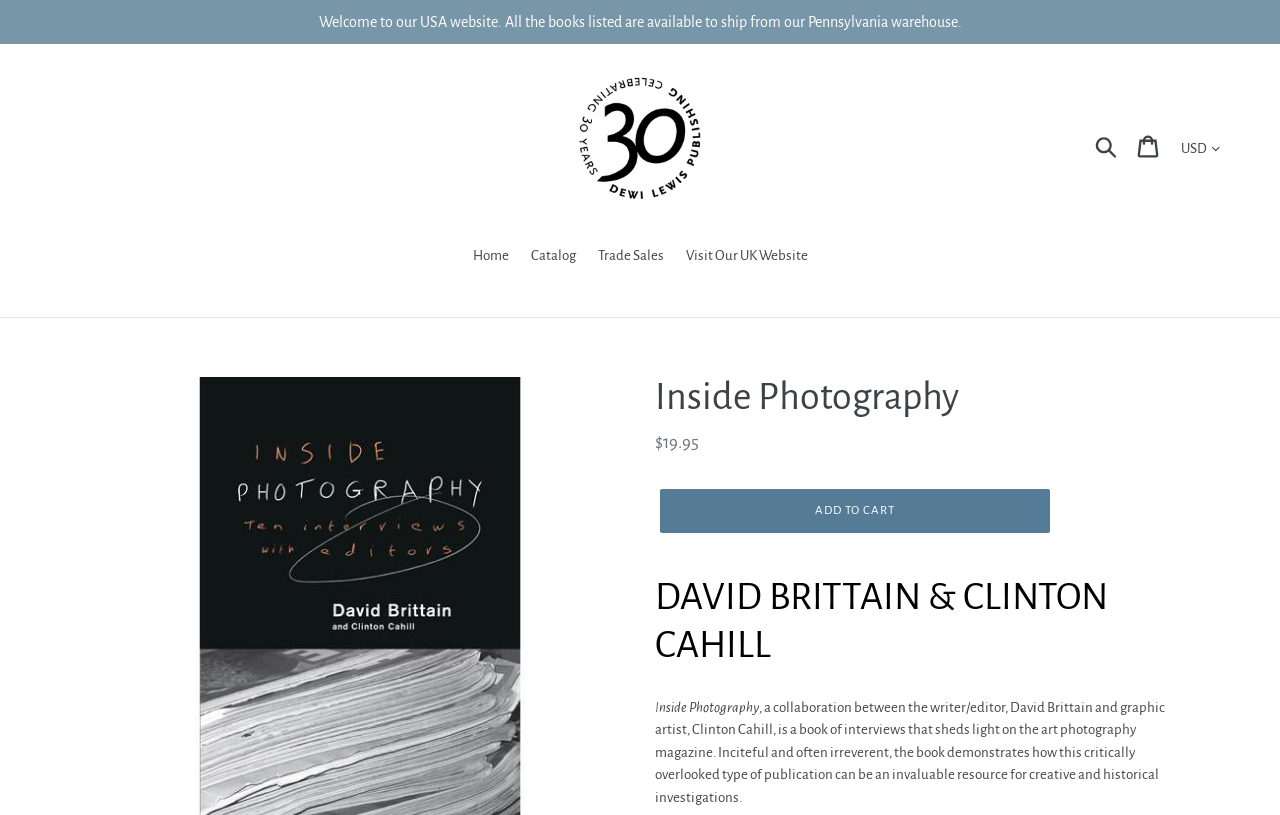Locate the bounding box coordinates of the clickable region to complete the following instruction: "Click the 'Search' button."

[0.851, 0.165, 0.88, 0.196]